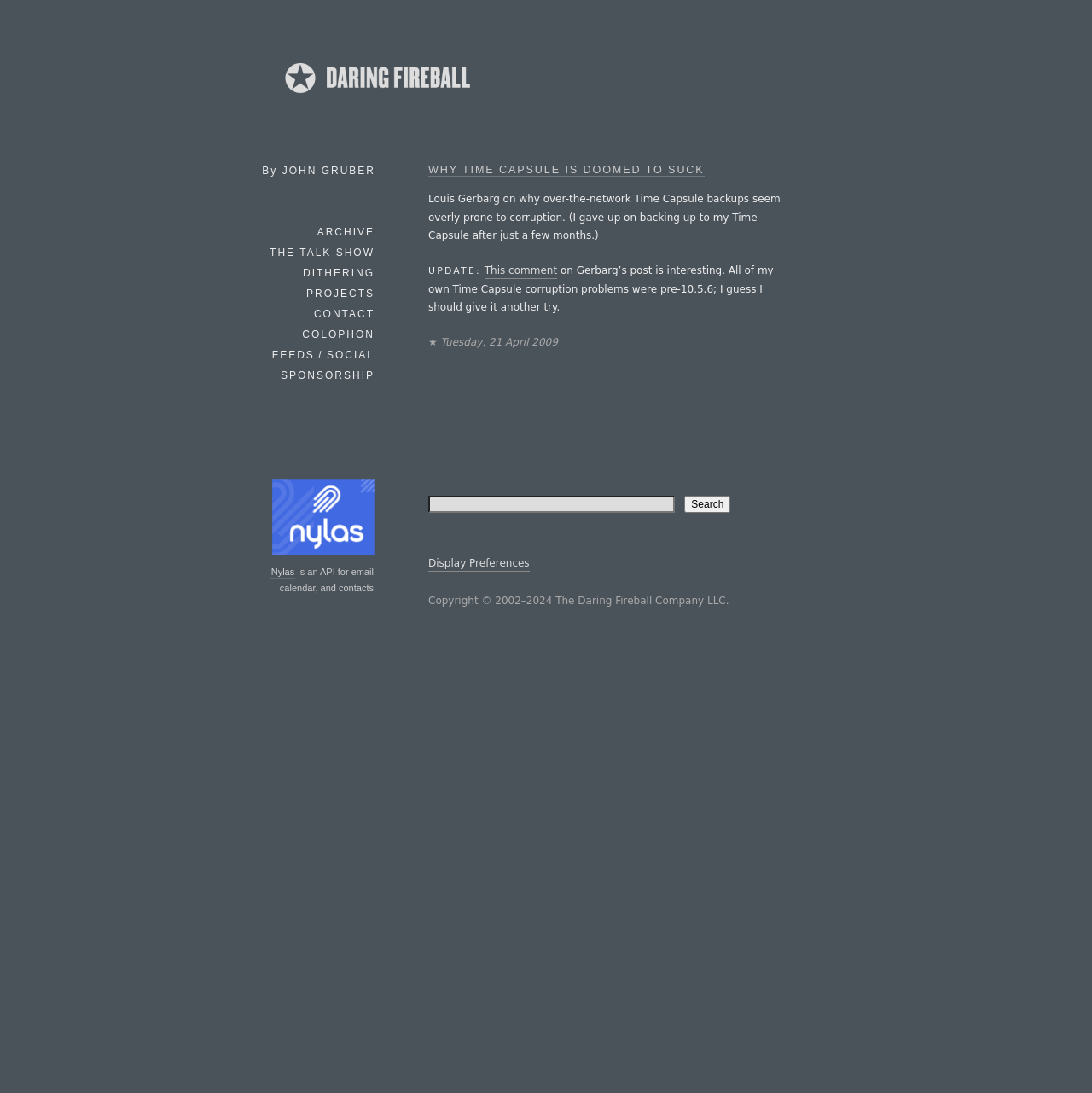Answer the following inquiry with a single word or phrase:
How many links are there in the navigation menu?

7